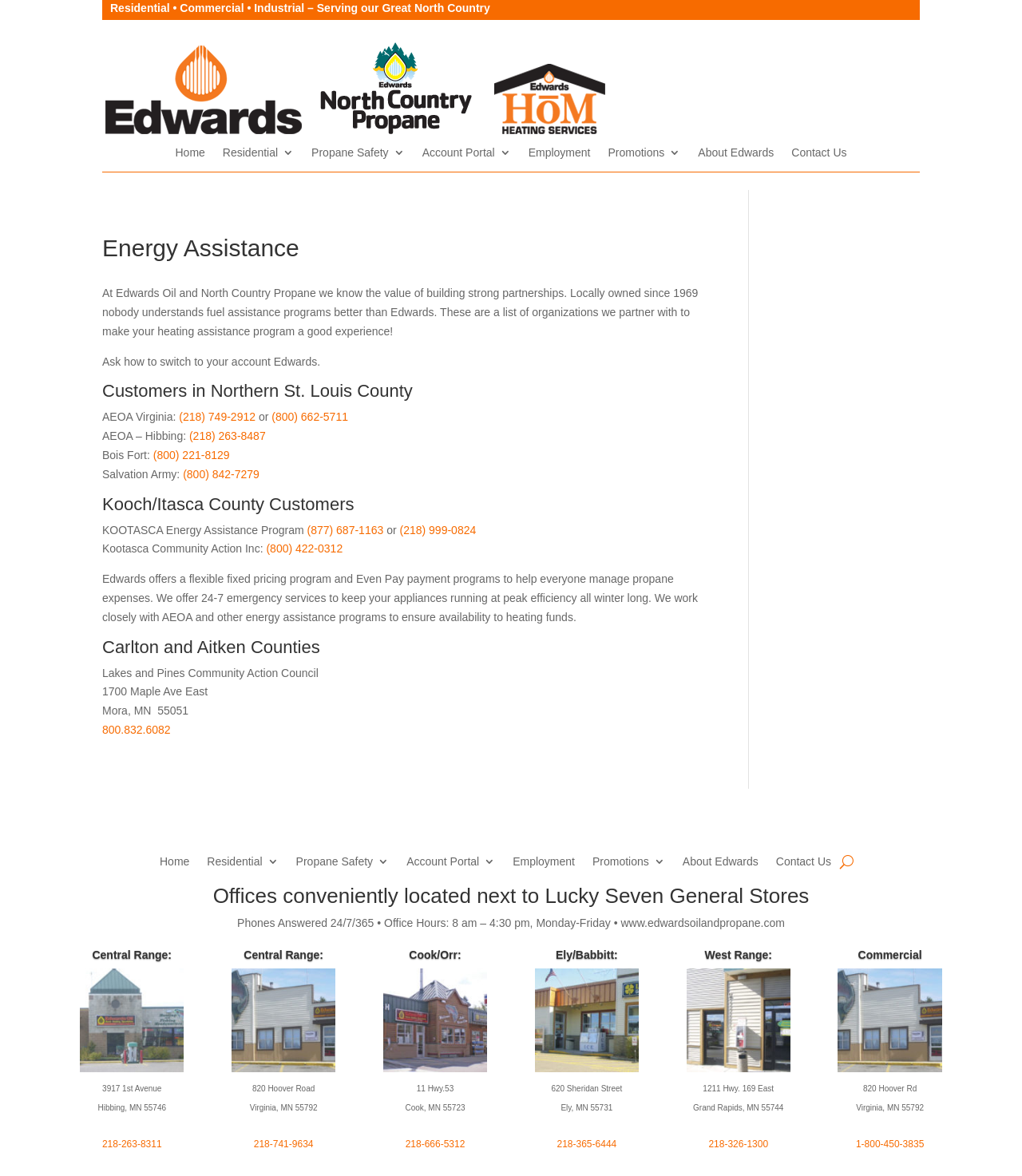Explain the features and main sections of the webpage comprehensively.

The webpage is about Energy Assistance provided by Edwards Oil & Propane. At the top, there is a heading that reads "Residential • Commercial • Industrial – Serving our Great North Country" followed by an image. Below the image, there is a navigation menu with links to "Home", "Residential 3", "Propane Safety 3", "Account Portal 3", "Employment", "Promotions 3", "About Edwards", and "Contact Us".

The main content of the page is divided into sections, each with a heading and a list of organizations that Edwards Oil & Propane partners with to provide energy assistance. The sections are organized by geographic region, including Northern St. Louis County, Kooch/Itasca County, Carlton and Aitkin Counties, and others.

In each section, there are lists of organizations with their corresponding phone numbers and addresses. Some sections also have additional information about the energy assistance programs offered by Edwards Oil & Propane, such as flexible fixed pricing and Even Pay payment programs.

At the bottom of the page, there is a section with office locations and contact information, including addresses, phone numbers, and office hours. There are also links to the company's website and social media profiles.

Overall, the webpage provides information about the energy assistance programs offered by Edwards Oil & Propane and the organizations they partner with to provide these services.